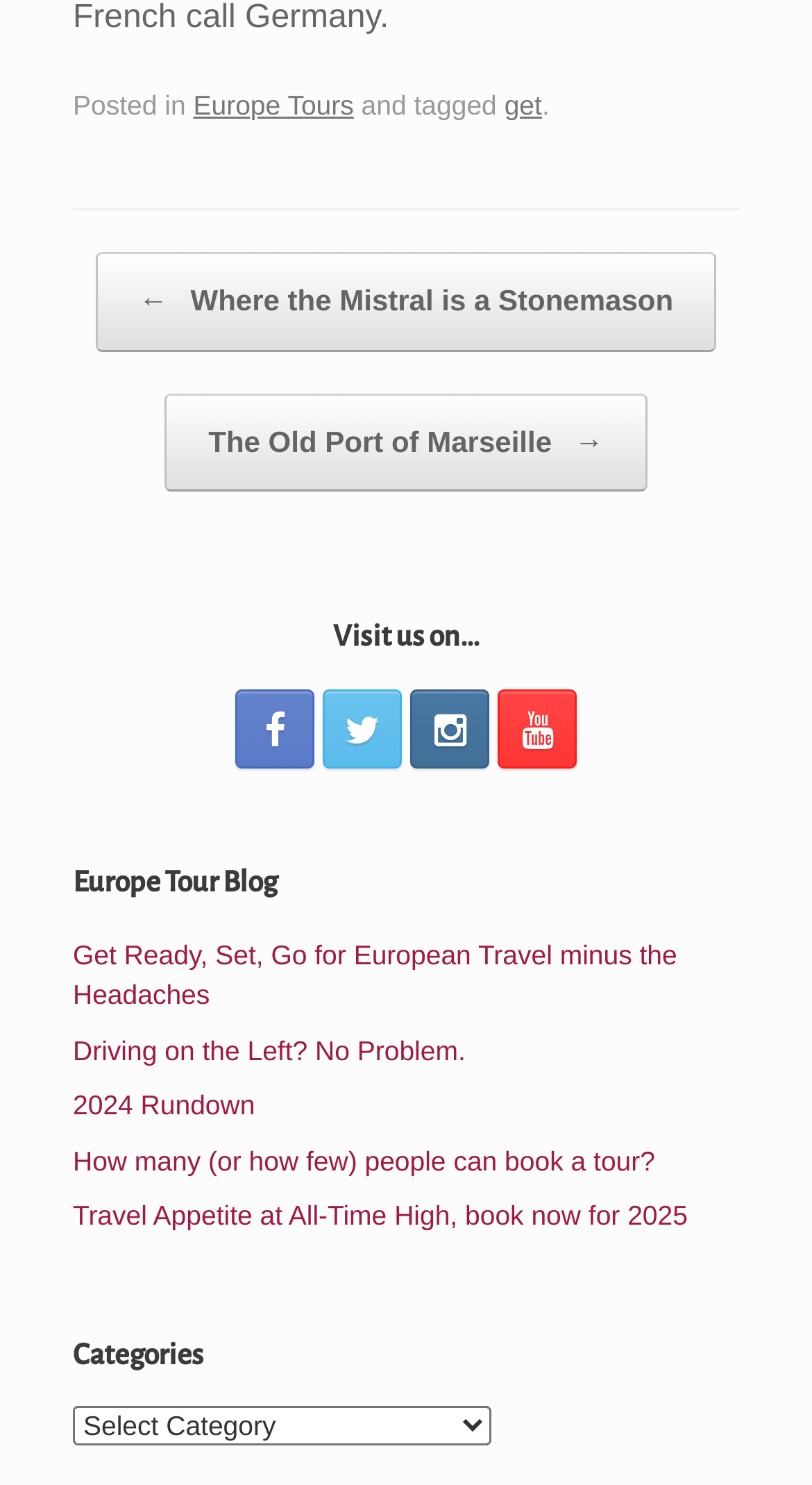Please find the bounding box coordinates of the element's region to be clicked to carry out this instruction: "Click on Europe Tours".

[0.238, 0.06, 0.436, 0.081]